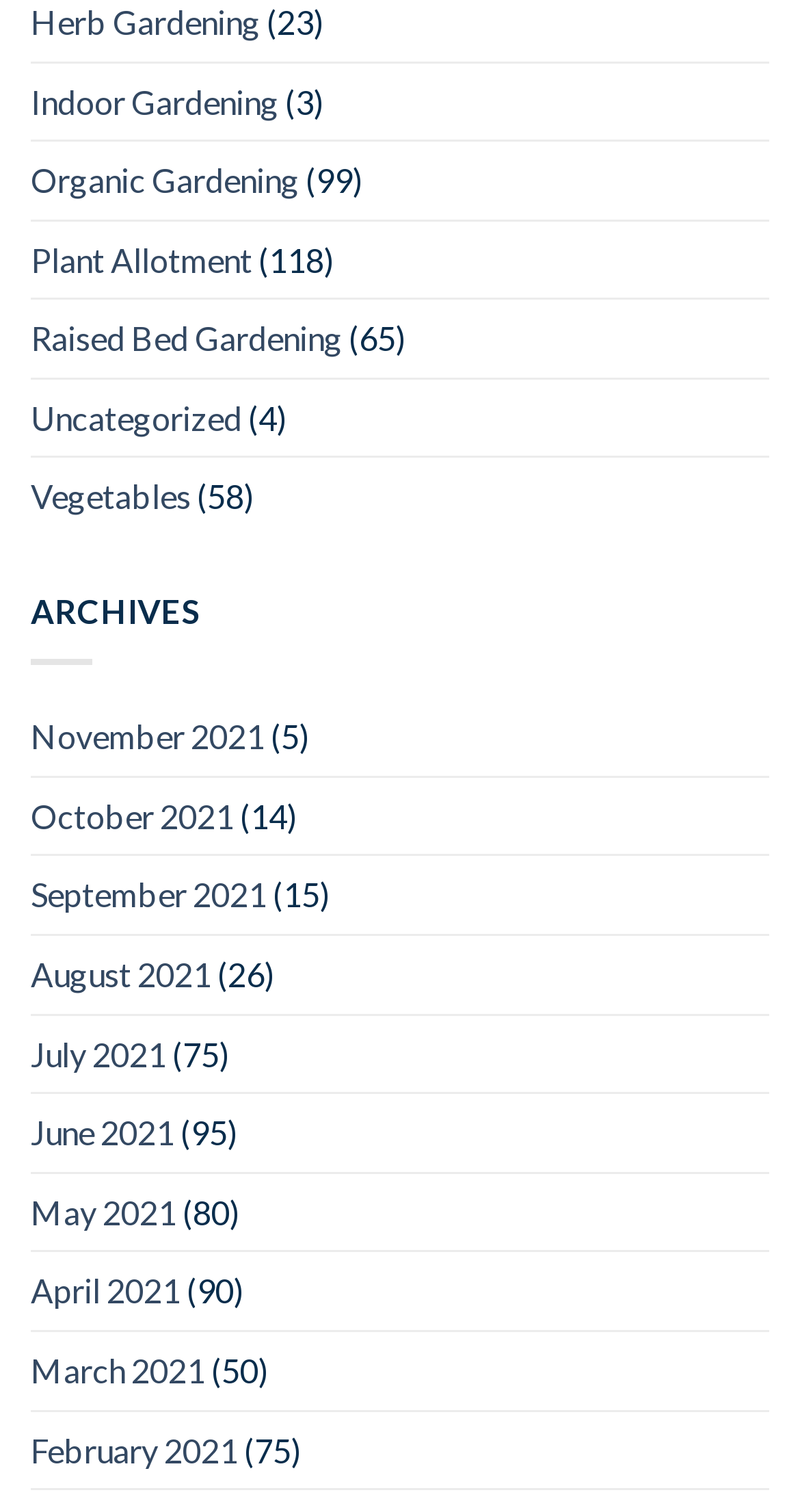Find the UI element described as: "Raised Bed Gardening" and predict its bounding box coordinates. Ensure the coordinates are four float numbers between 0 and 1, [left, top, right, bottom].

[0.038, 0.199, 0.428, 0.25]